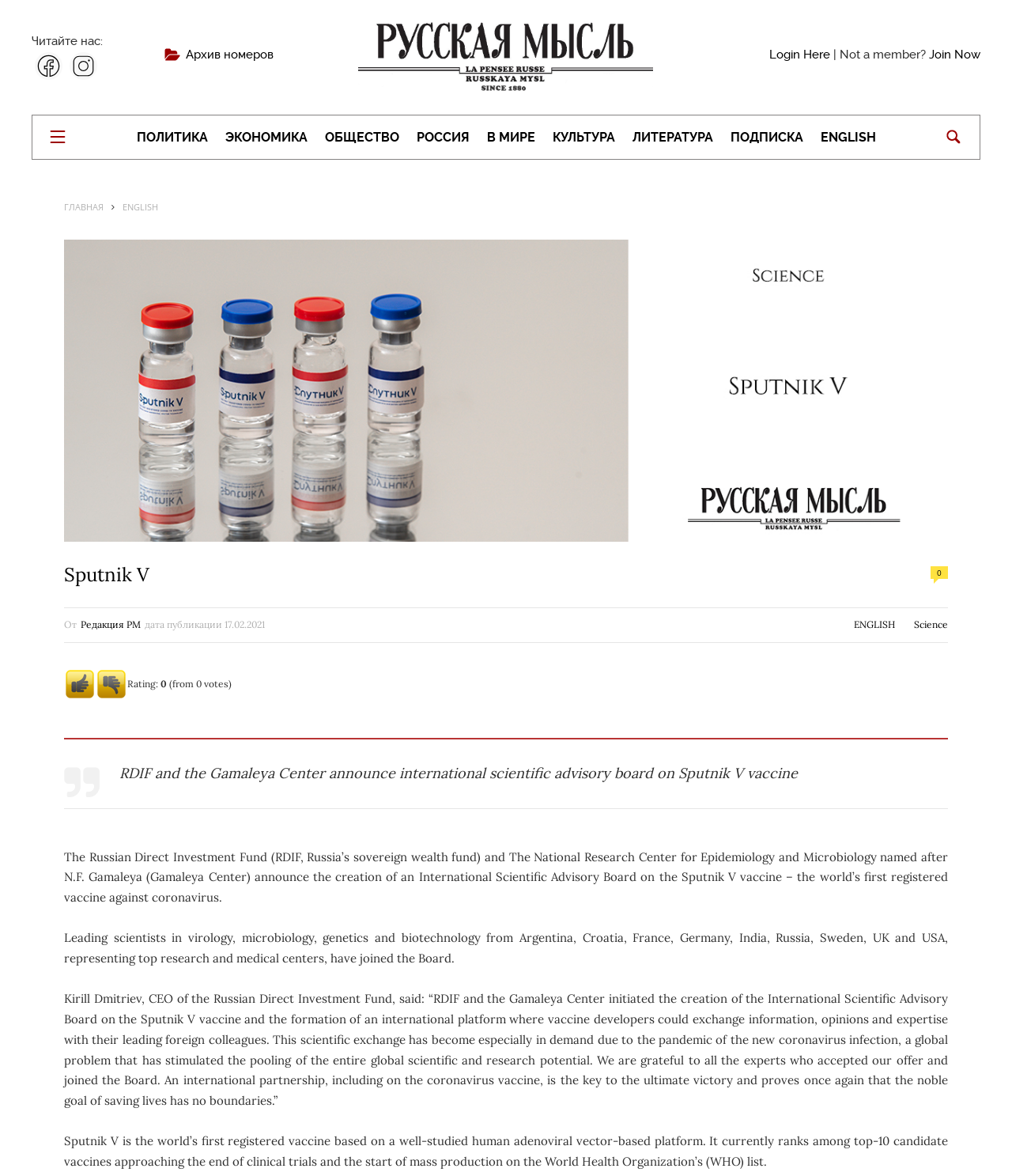Can you find the bounding box coordinates for the element to click on to achieve the instruction: "Learn about Top Tips"?

None